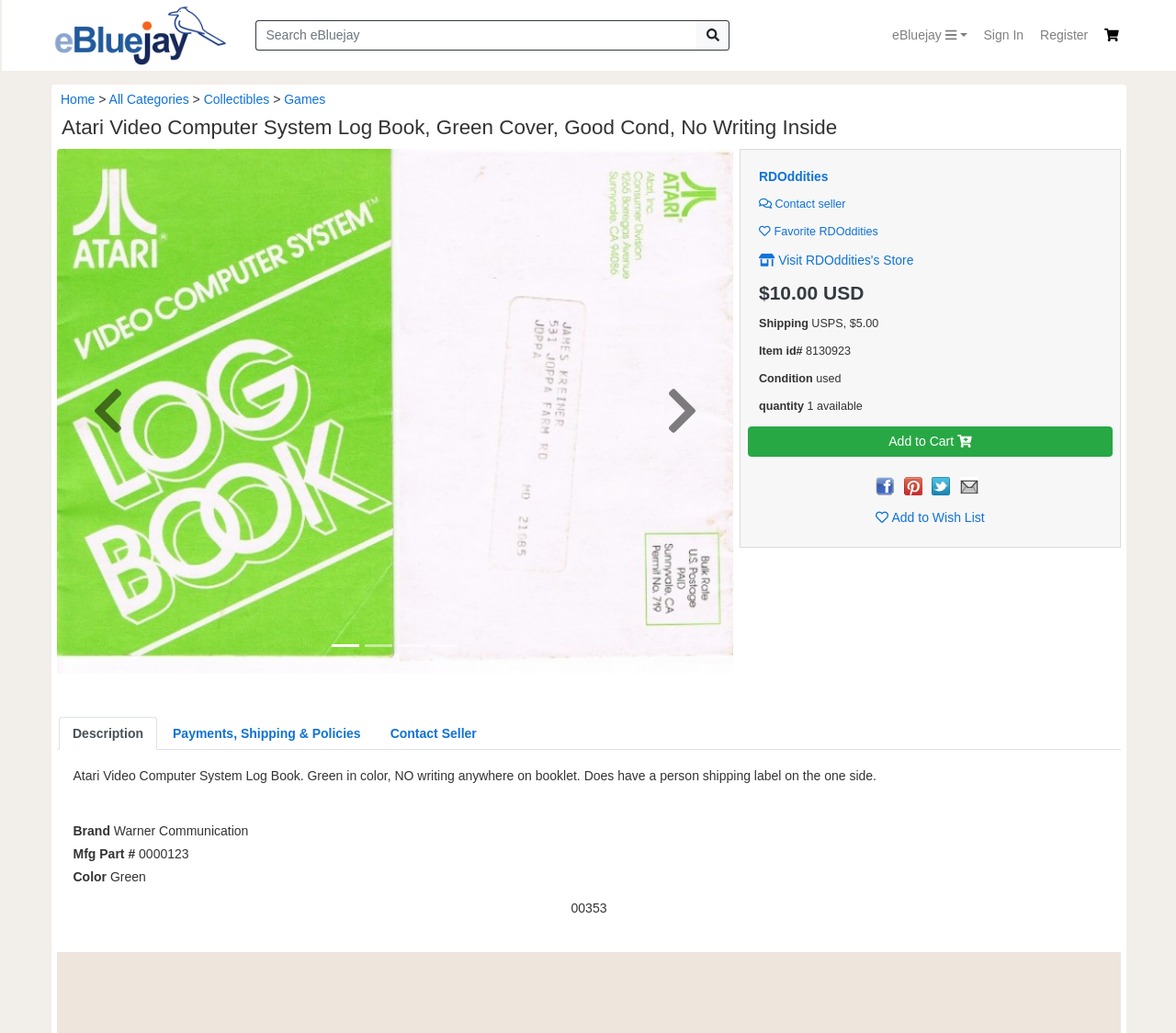What is the color of the Atari Video Computer System Log Book?
Analyze the image and provide a thorough answer to the question.

The color of the Atari Video Computer System Log Book can be found in the section where the item's details are displayed. It is listed as 'Green', indicating that the log book is green in color.